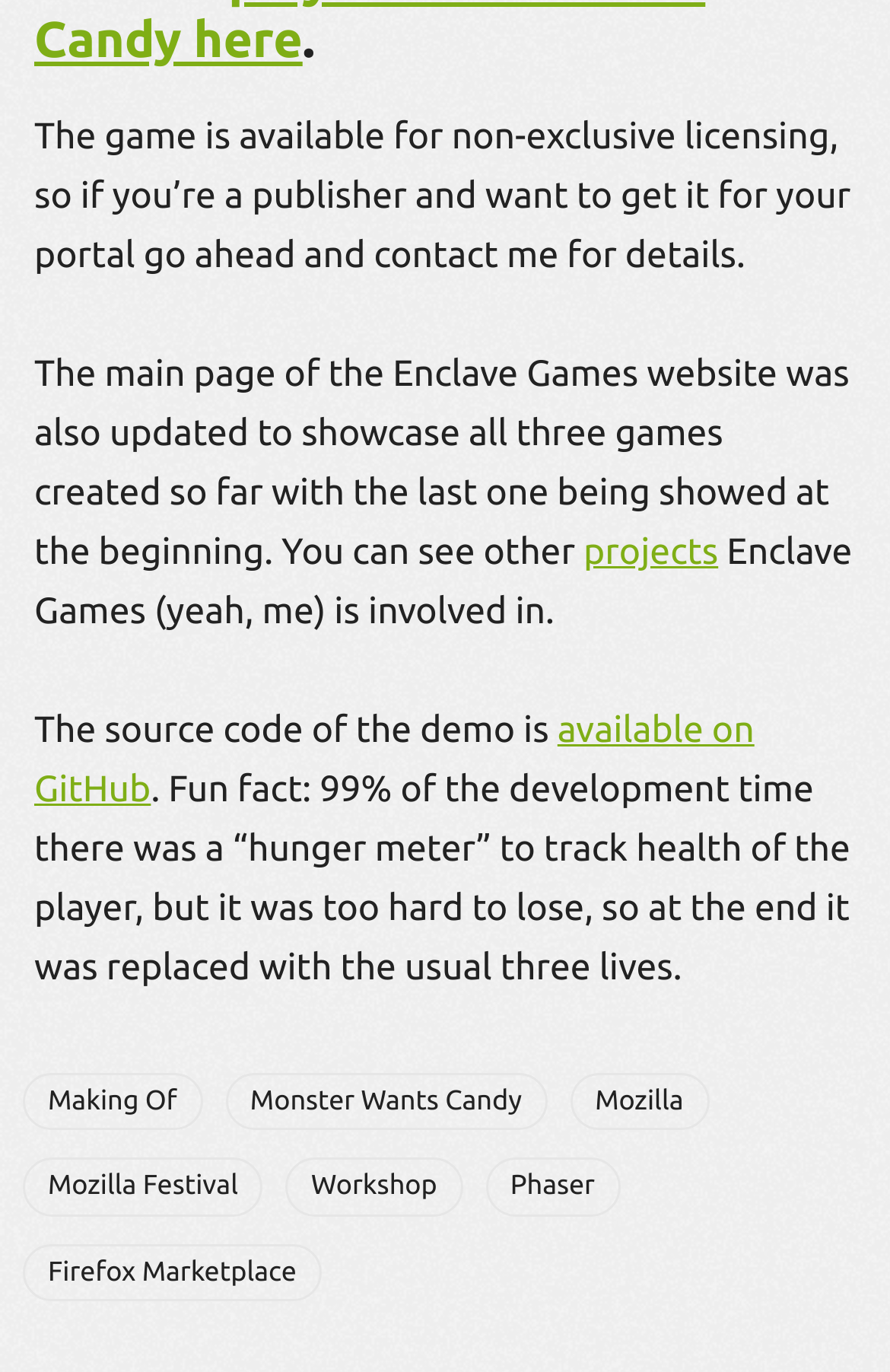Find the bounding box coordinates for the area that must be clicked to perform this action: "read the Making Of article".

[0.026, 0.782, 0.227, 0.824]